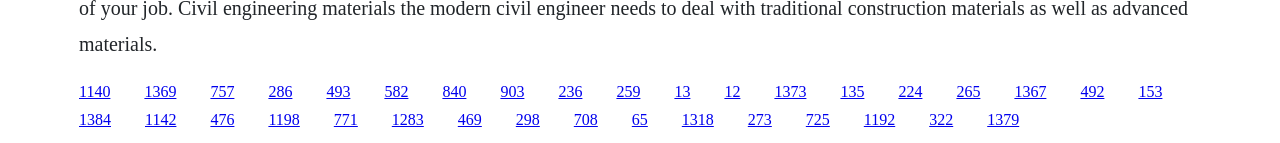Identify the bounding box coordinates of the clickable region necessary to fulfill the following instruction: "click the link in the middle". The bounding box coordinates should be four float numbers between 0 and 1, i.e., [left, top, right, bottom].

[0.358, 0.779, 0.376, 0.898]